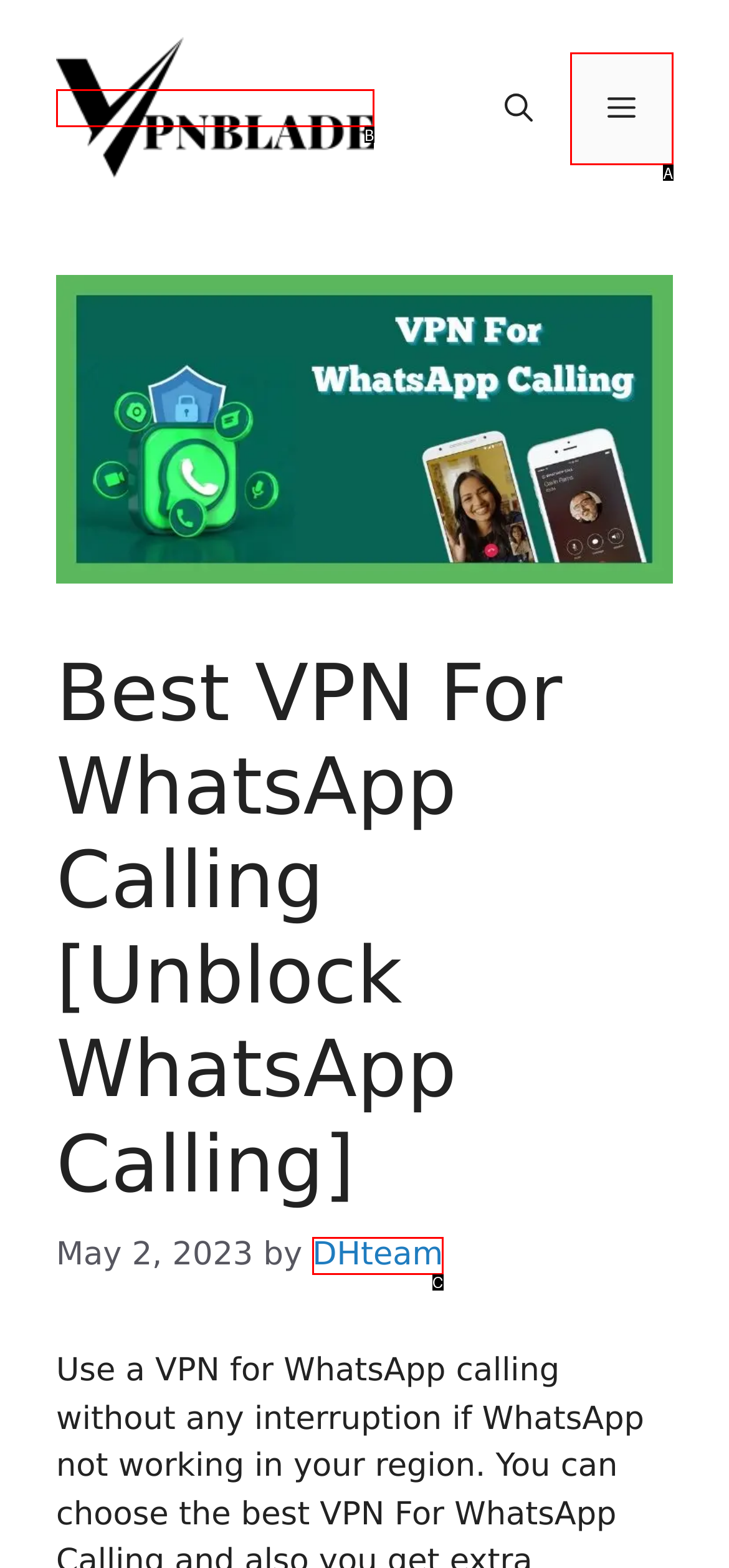Determine which option aligns with the description: alt="VPNBlade". Provide the letter of the chosen option directly.

B